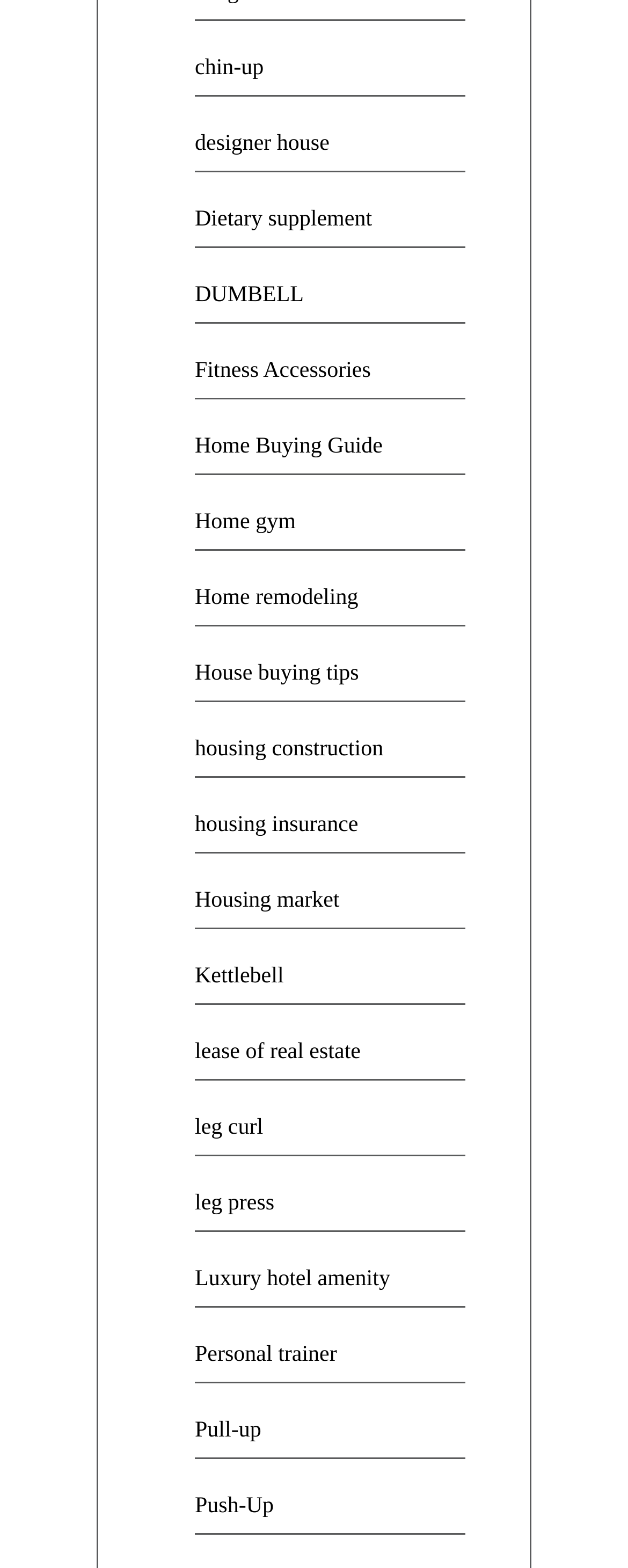Locate the bounding box coordinates of the clickable area needed to fulfill the instruction: "check out Push-Up".

[0.31, 0.953, 0.436, 0.968]